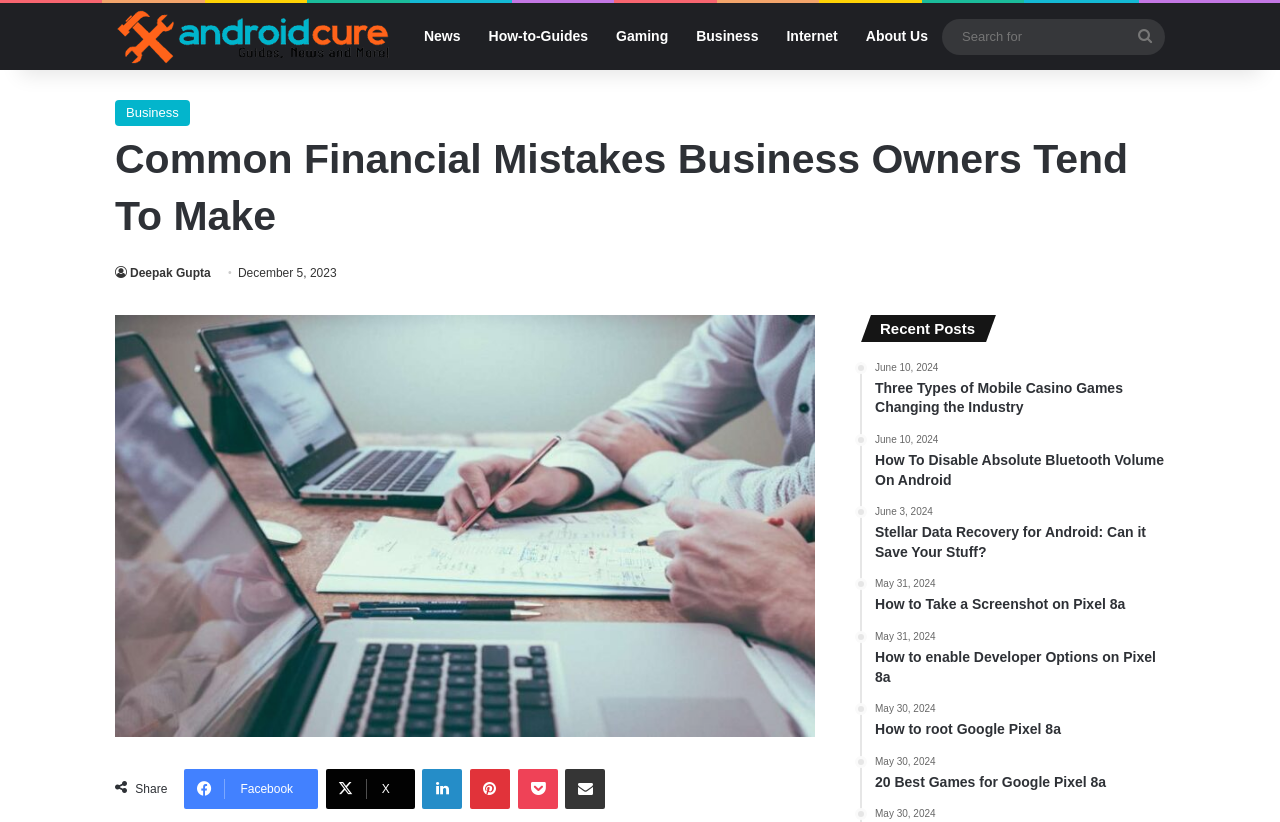Please answer the following question using a single word or phrase: 
Who is the author of the article?

Deepak Gupta